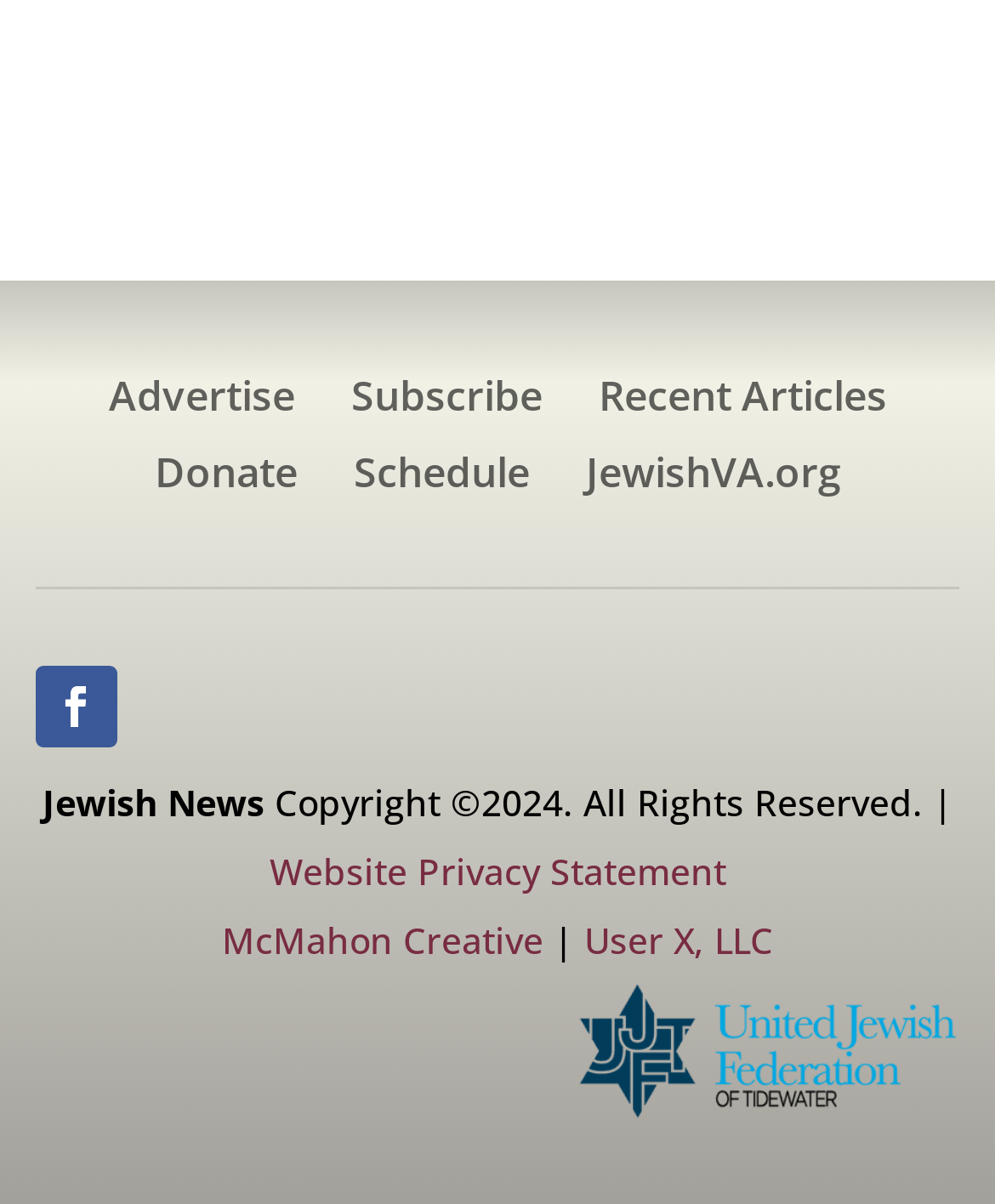Find the bounding box of the web element that fits this description: "McMahon Creative".

[0.223, 0.761, 0.546, 0.801]